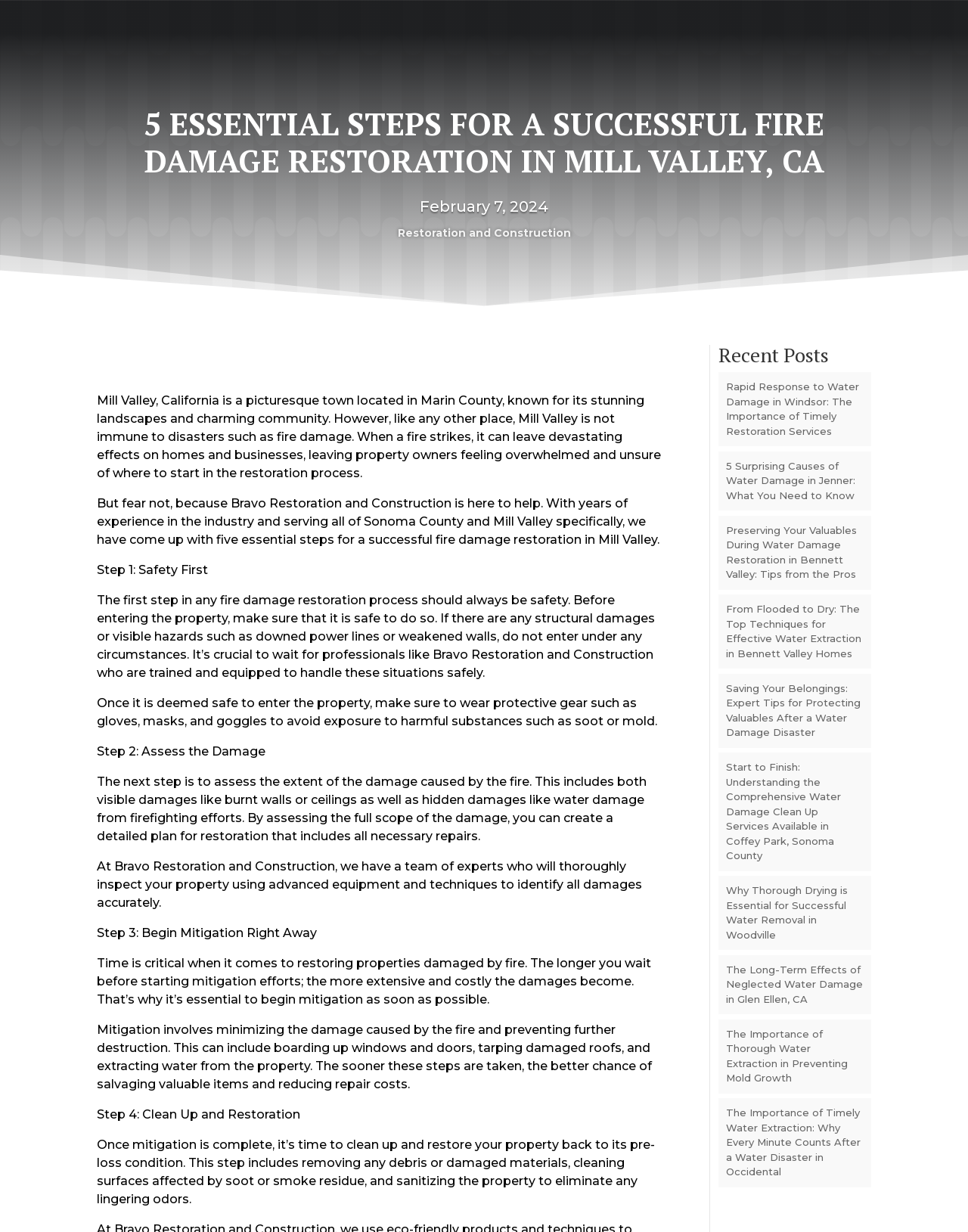Could you find the bounding box coordinates of the clickable area to complete this instruction: "Learn about the importance of timely water extraction in Occidental"?

[0.75, 0.898, 0.889, 0.956]